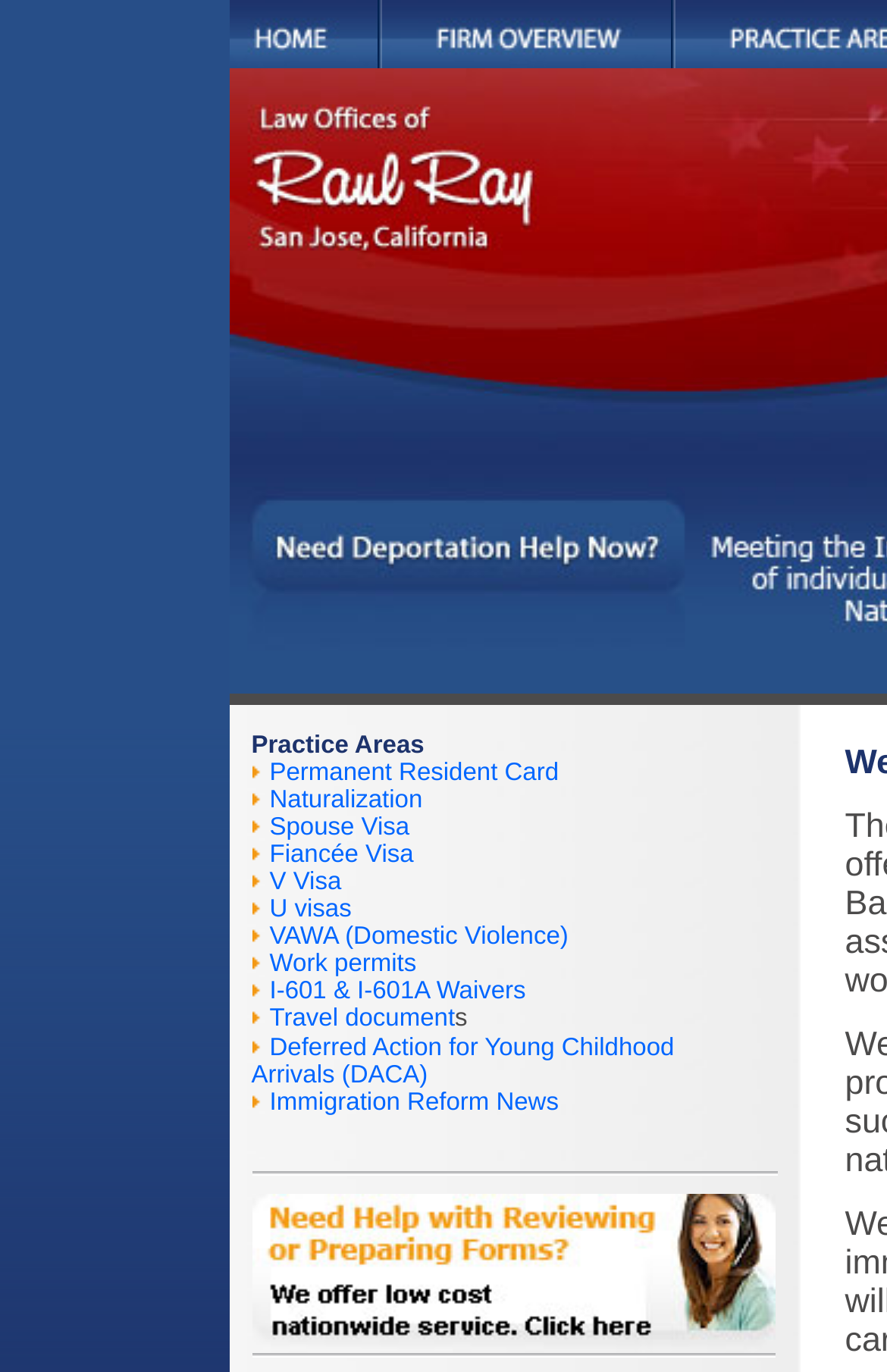Provide an in-depth description of the elements and layout of the webpage.

The webpage is for the Law Office of Raul Ray, an experienced law firm offering affordable legal services in immigration and naturalization law based in San Jose, California. 

At the top of the page, there is a navigation menu with four tabs: "Home", an empty tab, "Firm Overview", and another empty tab. Each tab has an associated image. 

Below the navigation menu, there is a section that lists the law firm's practice areas. This section is divided into two columns. The left column contains an image, while the right column lists the practice areas, including Permanent Resident Card, Naturalization, Spouse Visa, Fiancée Visa, V Visa, U visas, VAWA (Domestic Violence), Work permits, I-601 & I-601A Waivers, Travel documents, Deferred Action for Young Childhood Arrivals (DACA), and Immigration Reform News. Each practice area is represented by a link and an associated image. 

The rest of the page is filled with various images, some of which appear to be decorative or separators. There are no other notable sections or content on the page.